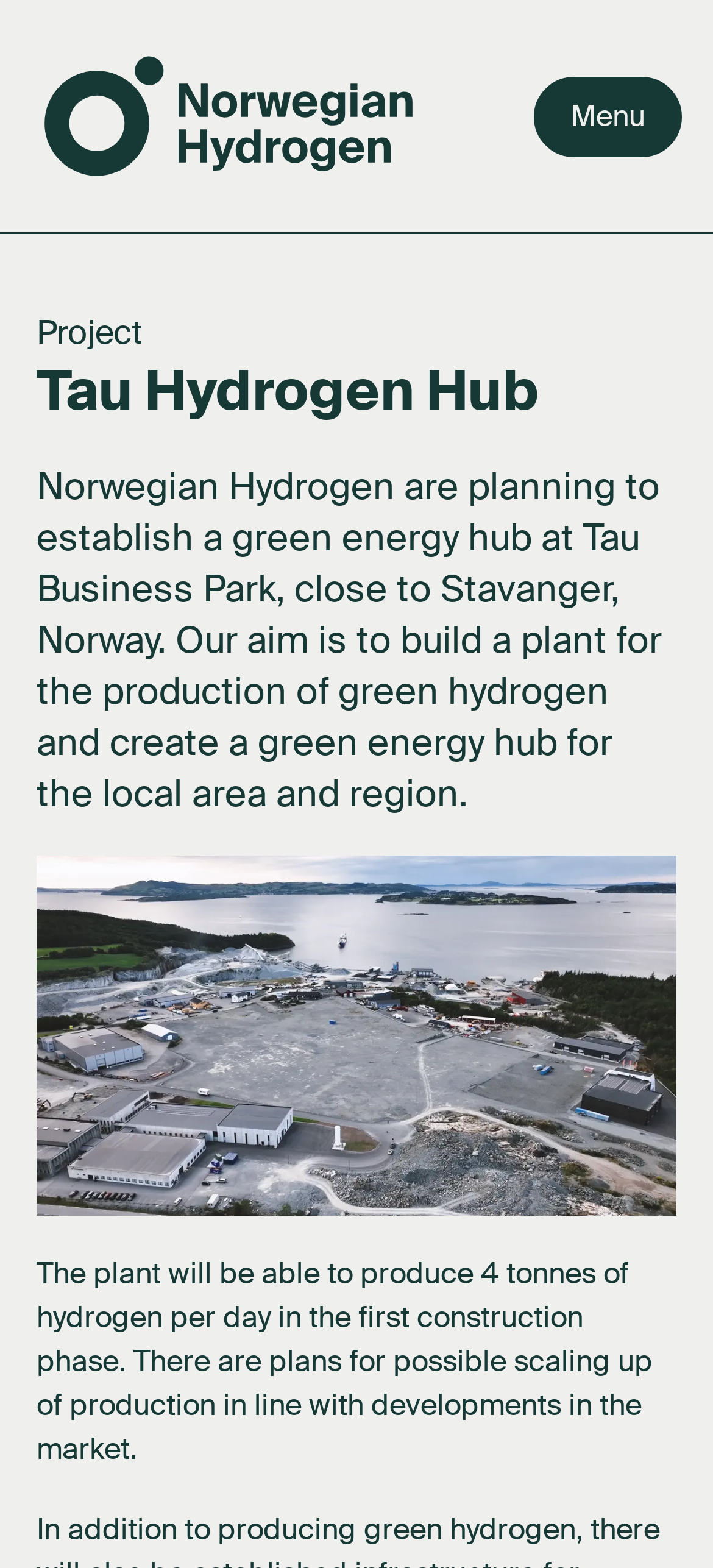Please provide a brief answer to the question using only one word or phrase: 
What is Norwegian Hydrogen planning to establish?

Green energy hub